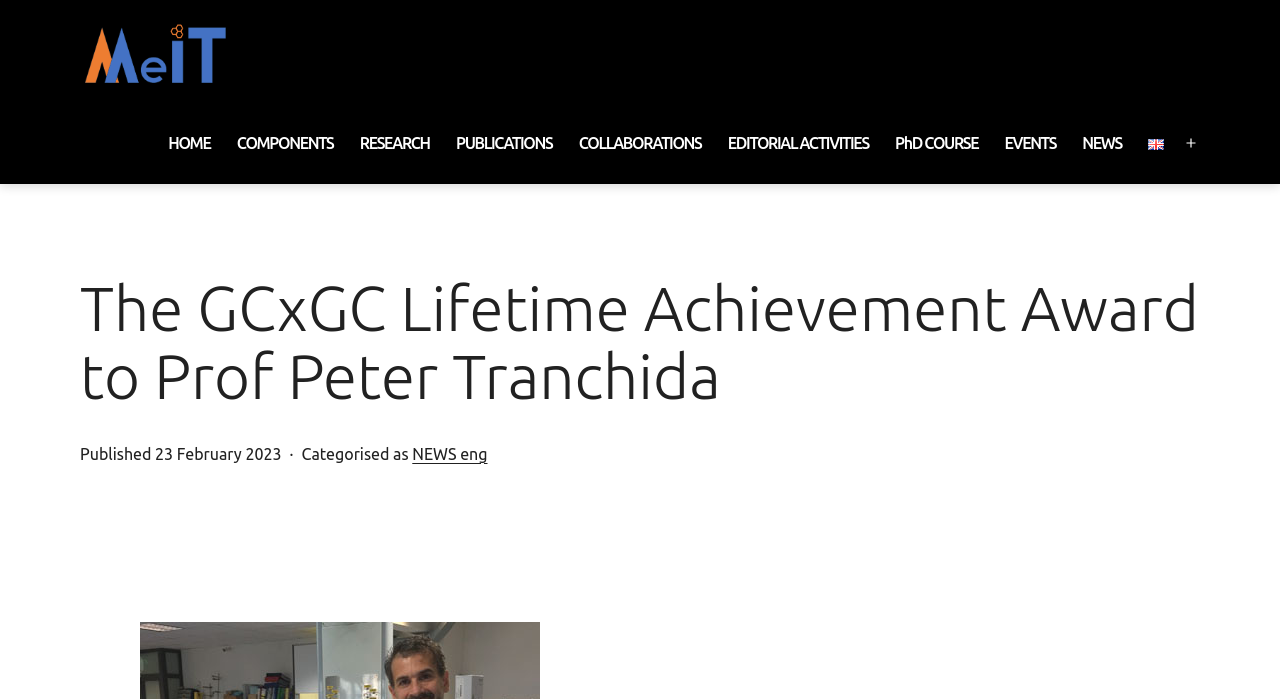Can you provide the bounding box coordinates for the element that should be clicked to implement the instruction: "view publications"?

[0.346, 0.172, 0.442, 0.238]